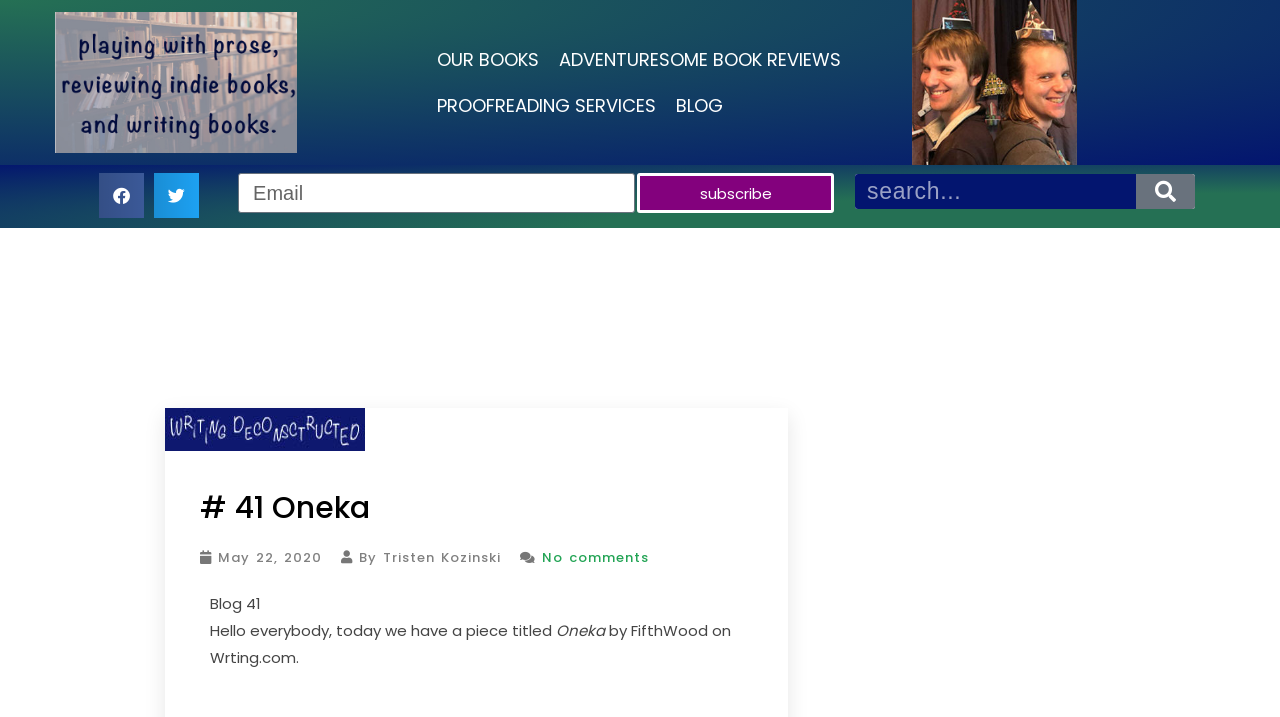Find the bounding box coordinates for the area that must be clicked to perform this action: "Read the BLOG".

[0.52, 0.115, 0.572, 0.179]